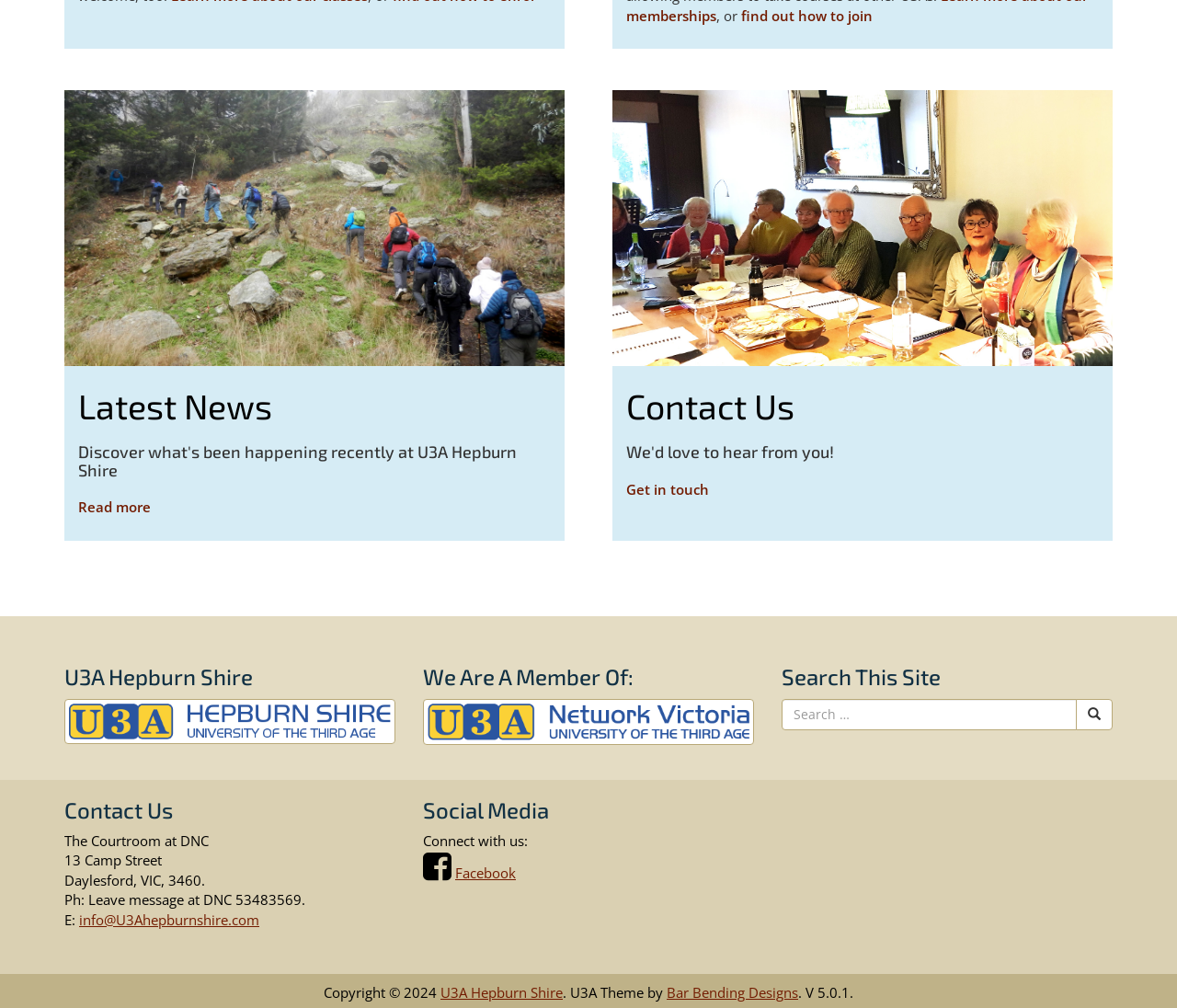Please give a concise answer to this question using a single word or phrase: 
What is the theme of the U3A website?

U3A Theme